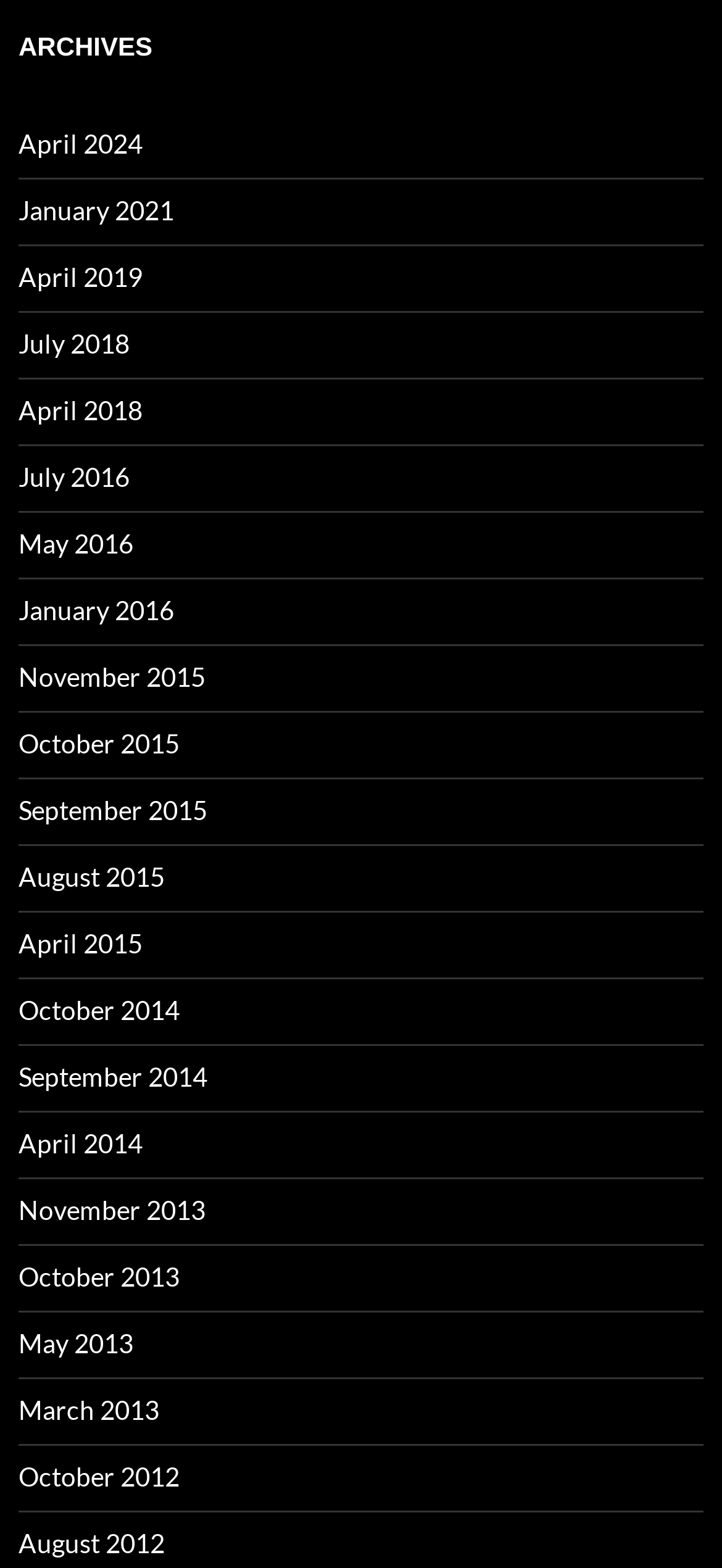How many archives are available for 2015?
Please provide a single word or phrase based on the screenshot.

4